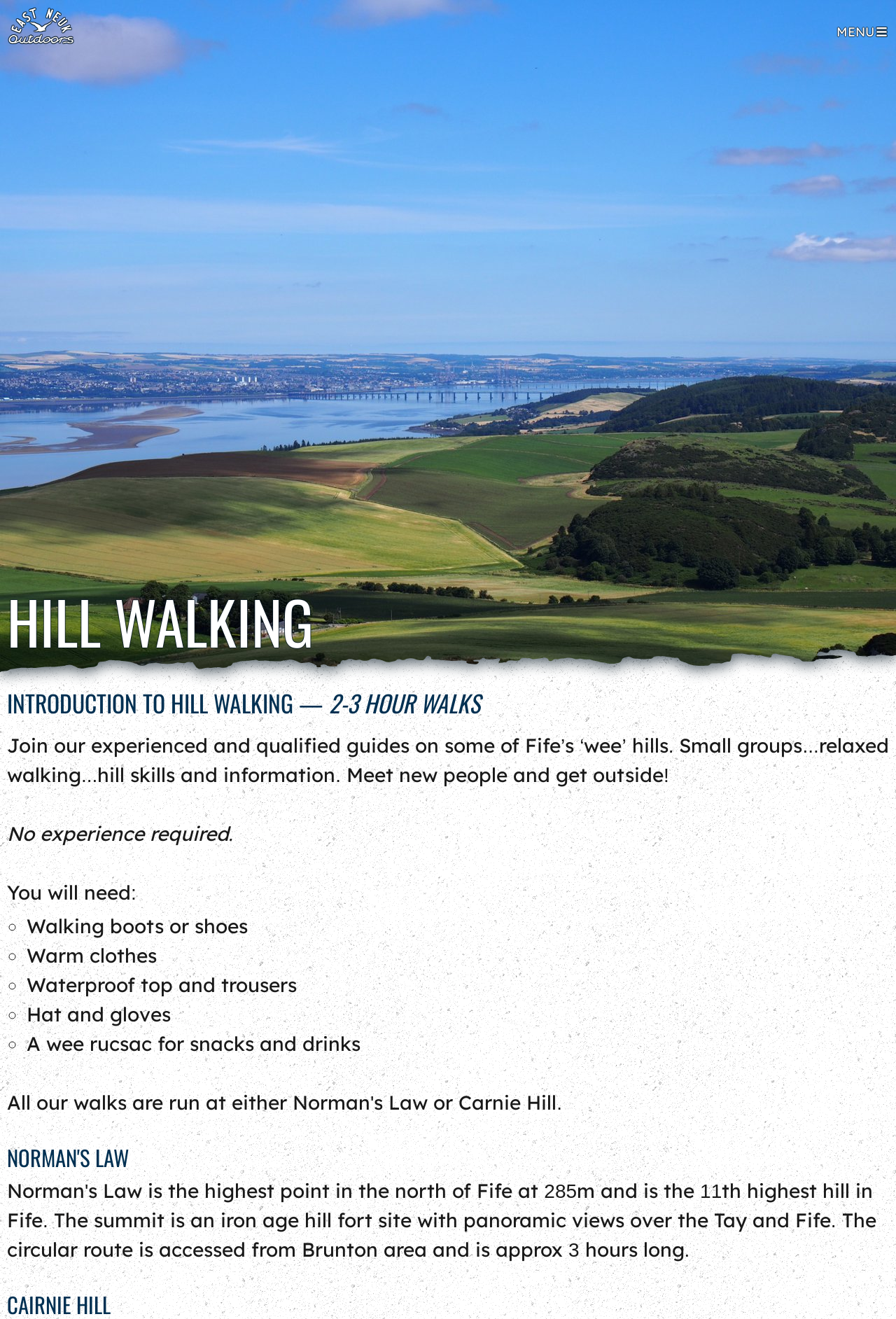What is the name of the hill mentioned on the webpage?
Please use the image to deliver a detailed and complete answer.

The webpage has a heading 'NORMAN'S LAW', which suggests that Norman's Law is one of the hills mentioned on the webpage.